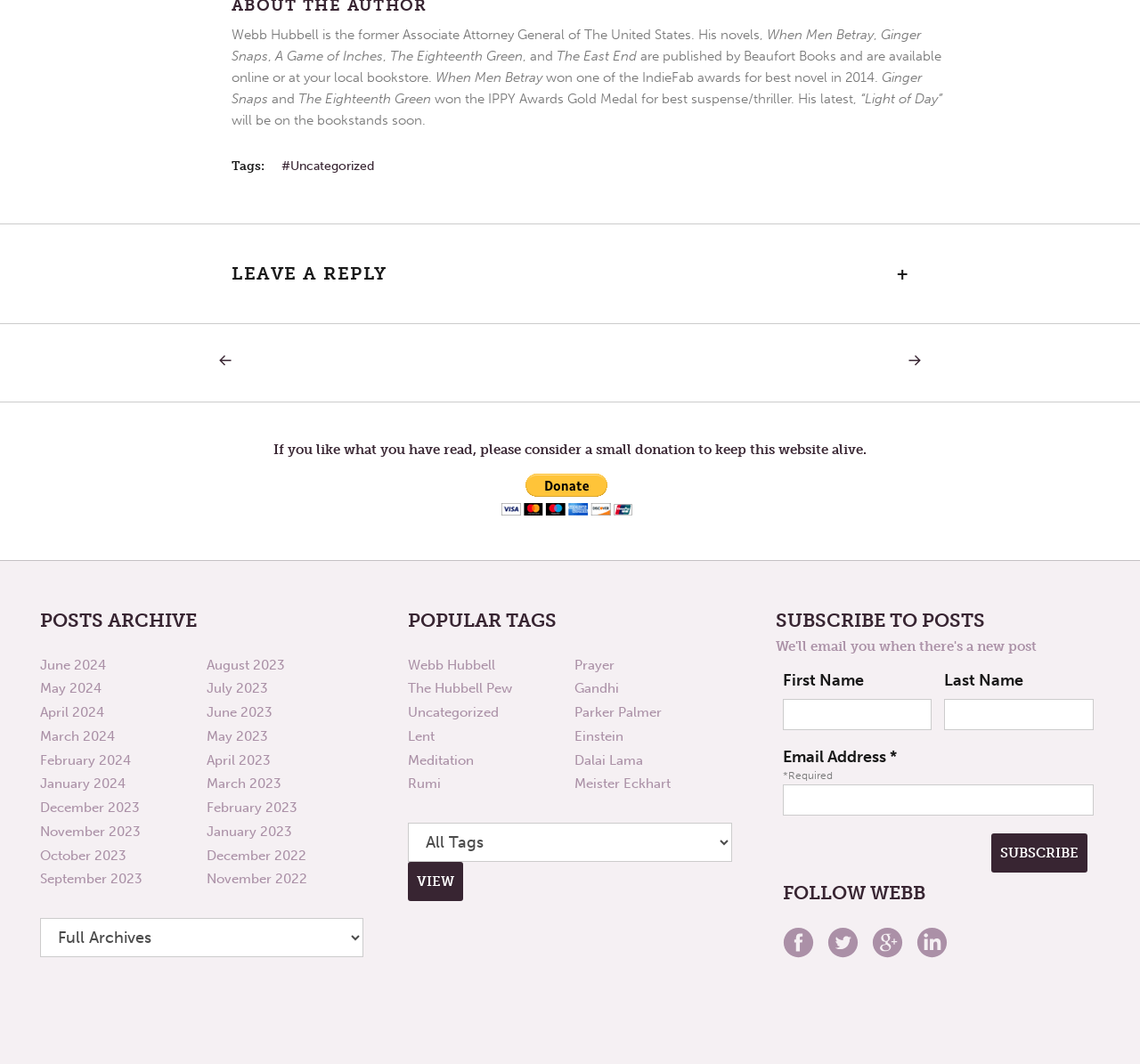Please provide a comprehensive response to the question below by analyzing the image: 
What is the name of the latest book mentioned?

The text mentions 'His latest, “Light of Day” will be on the bookstands soon.', which indicates that the latest book mentioned is “Light of Day”.